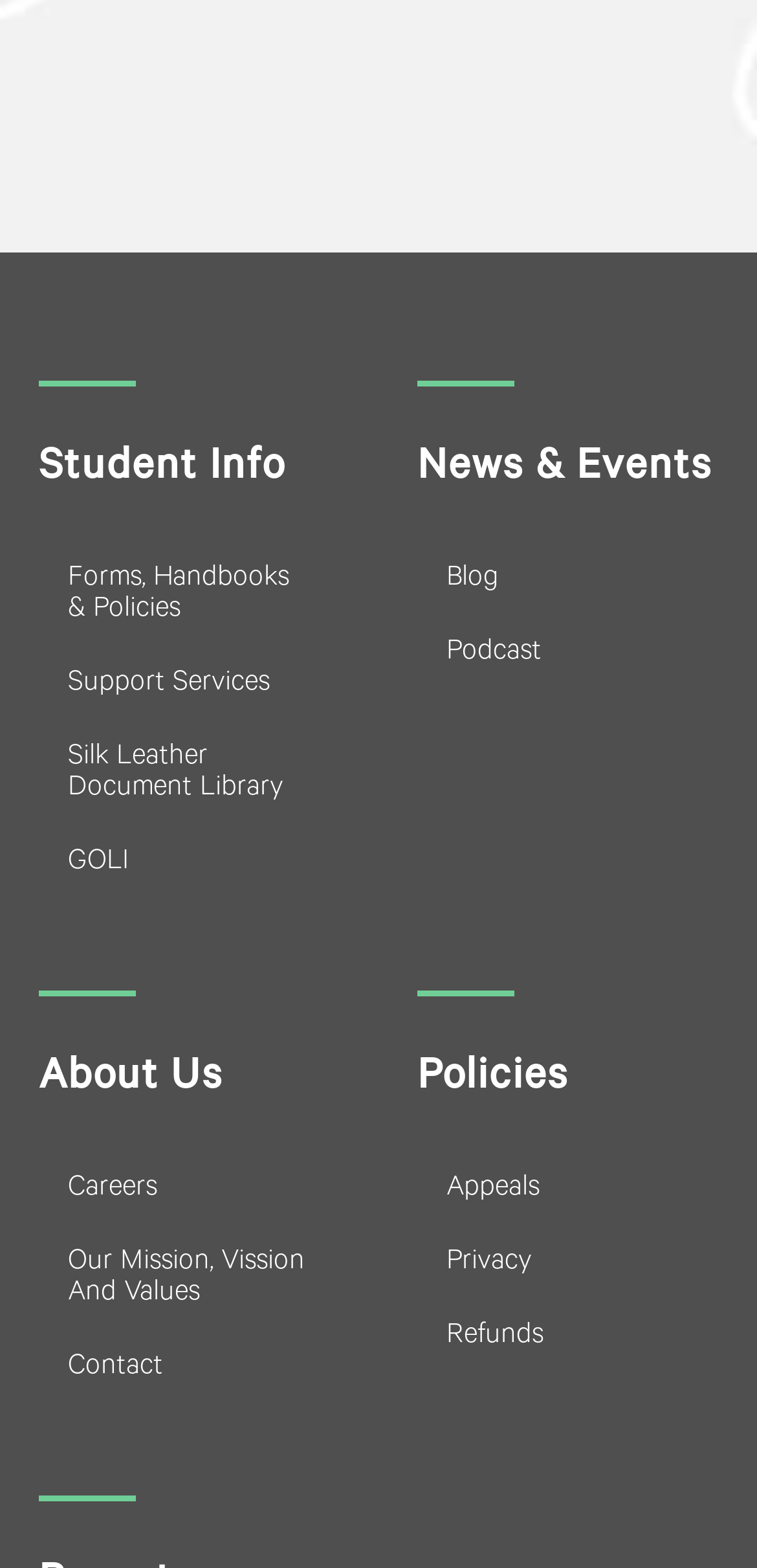How many main categories are on this webpage?
Examine the image and provide an in-depth answer to the question.

There are four main categories on this webpage, which are 'Student Info', 'News & Events', 'About Us', and 'Policies'.